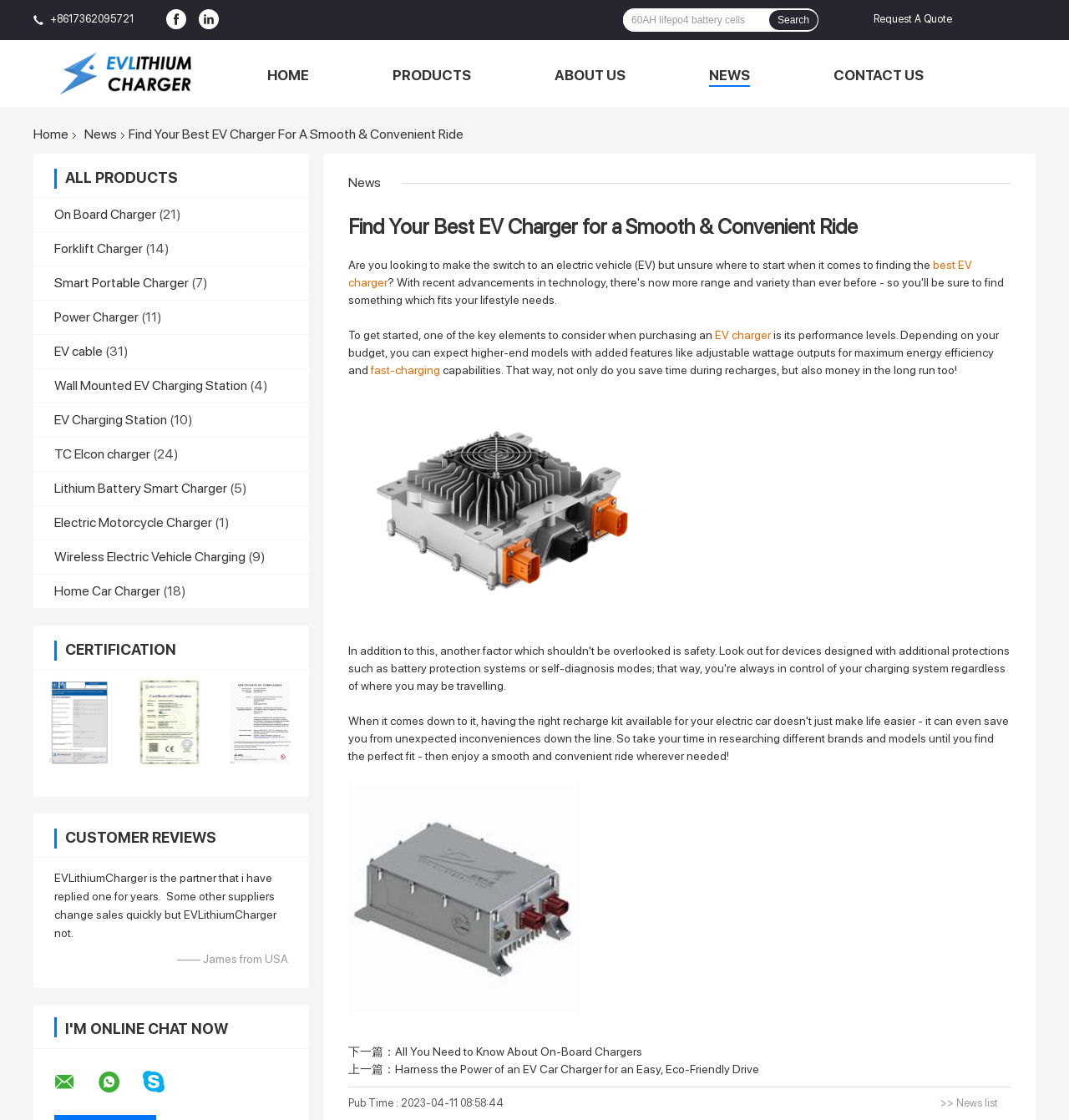Can you determine the bounding box coordinates of the area that needs to be clicked to fulfill the following instruction: "View customer reviews"?

[0.061, 0.74, 0.202, 0.755]